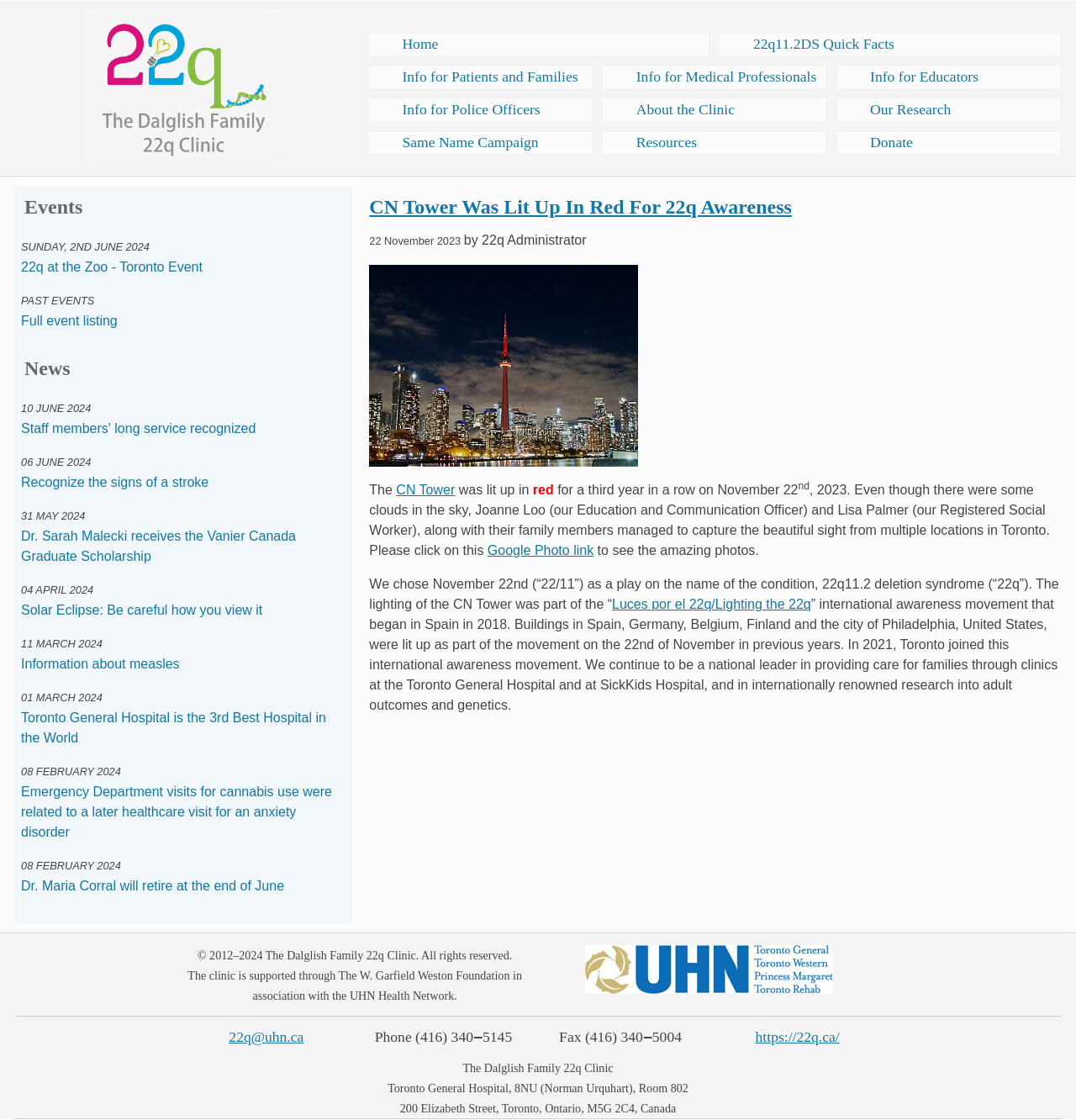Identify the title of the webpage and provide its text content.

The Dalglish Family Hearts & Minds Clinic for 22q11.2 Deletion Syndrome